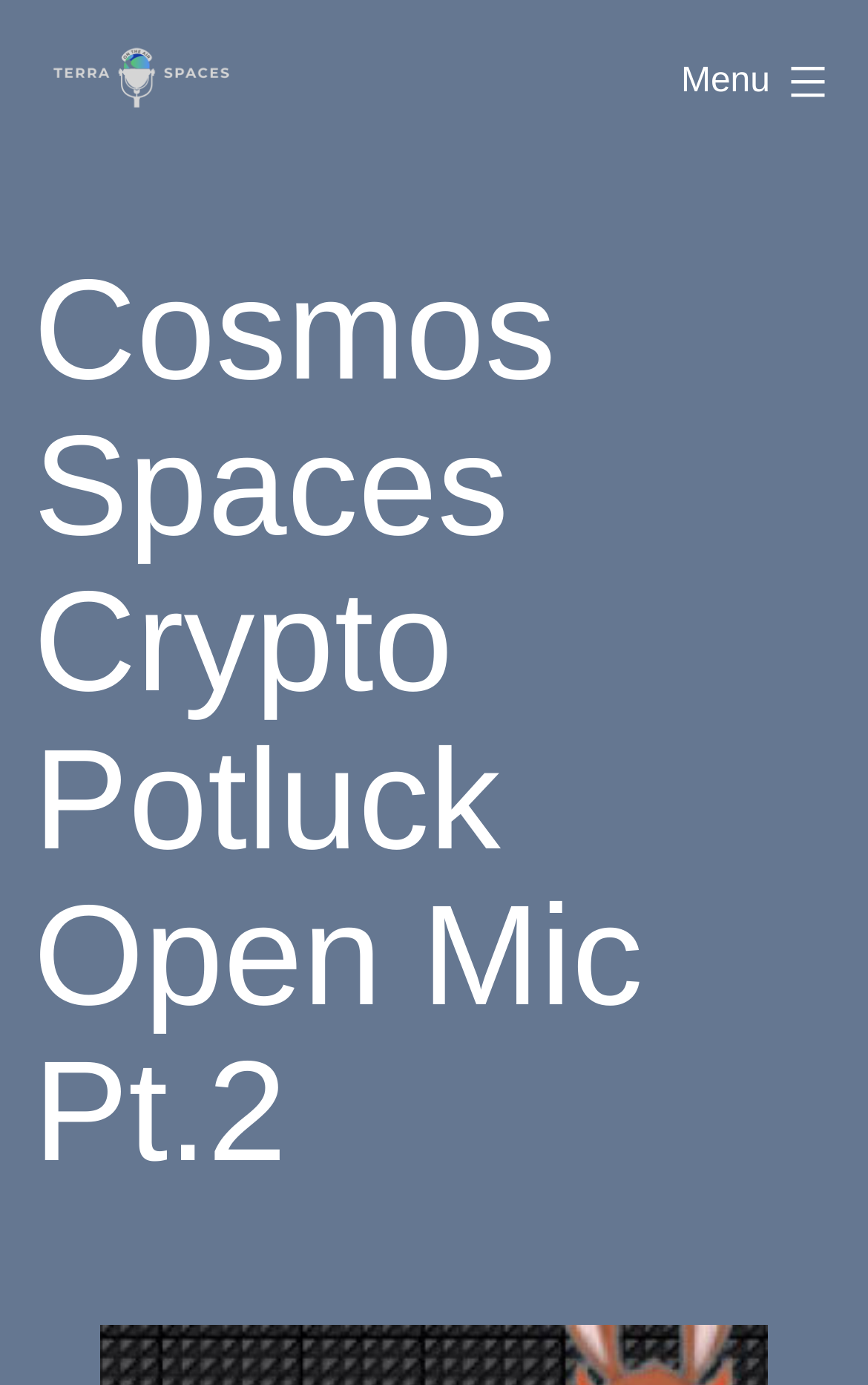Identify the bounding box for the UI element described as: "alt="TerraSpaces"". Ensure the coordinates are four float numbers between 0 and 1, formatted as [left, top, right, bottom].

[0.038, 0.034, 0.285, 0.069]